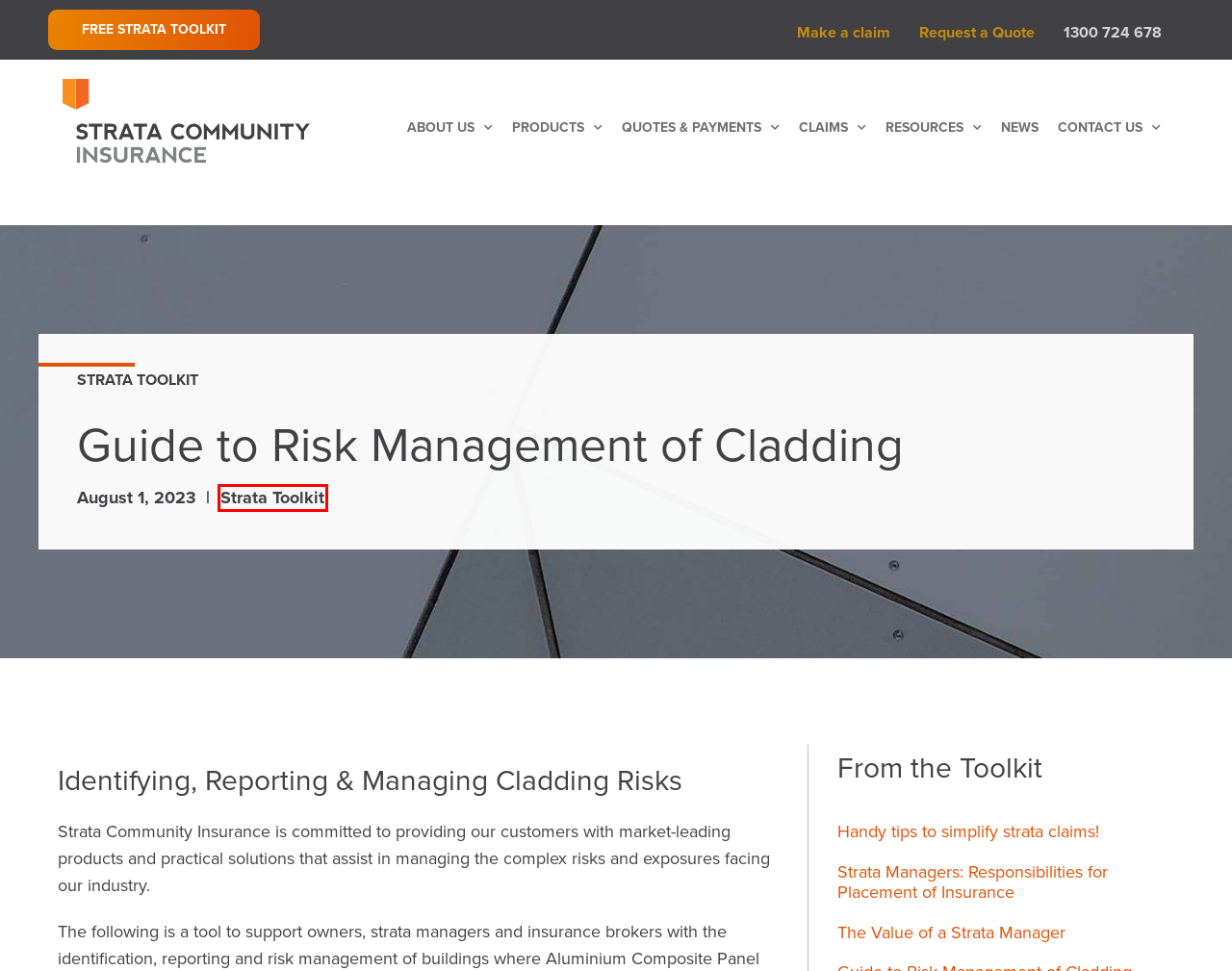Given a screenshot of a webpage with a red bounding box highlighting a UI element, choose the description that best corresponds to the new webpage after clicking the element within the red bounding box. Here are your options:
A. News - Strata Community Insurance
B. About Us - Strata Community Insurance
C. Residential Strata Insurance - Strata Community Insurance
D. Strata Toolkit Archives - Strata Community Insurance
E. Contact us - Strata Community Insurance
F. Make a Claim - Strata Community Insurance
G. The Value of a Strata Manager - Strata Community Insurance
H. Handy tips to simplify strata claims! - Strata Community Insurance

D